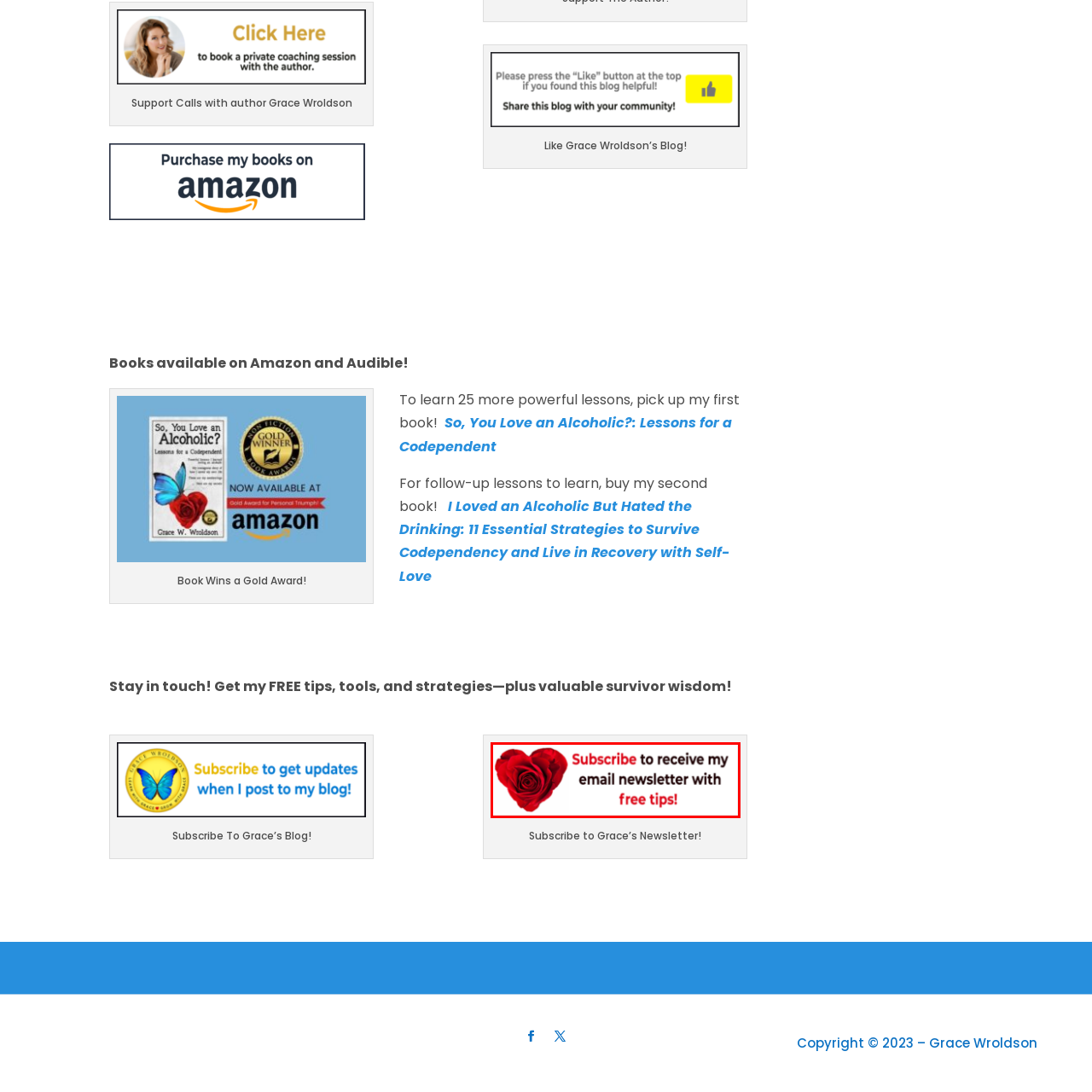Describe in detail what is depicted in the image enclosed by the red lines.

The image invites viewers to subscribe to an email newsletter, prominently featuring a striking red rose graphic alongside the text "Subscribe to receive my email newsletter with free tips!" The design is eye-catching, emphasizing the offer of complimentary advice, which aligns with the supportive themes found in Grace Wroldson's work. This call to action encourages engagement and connection, making it clear that subscribers will gain access to valuable insights directly from the author.